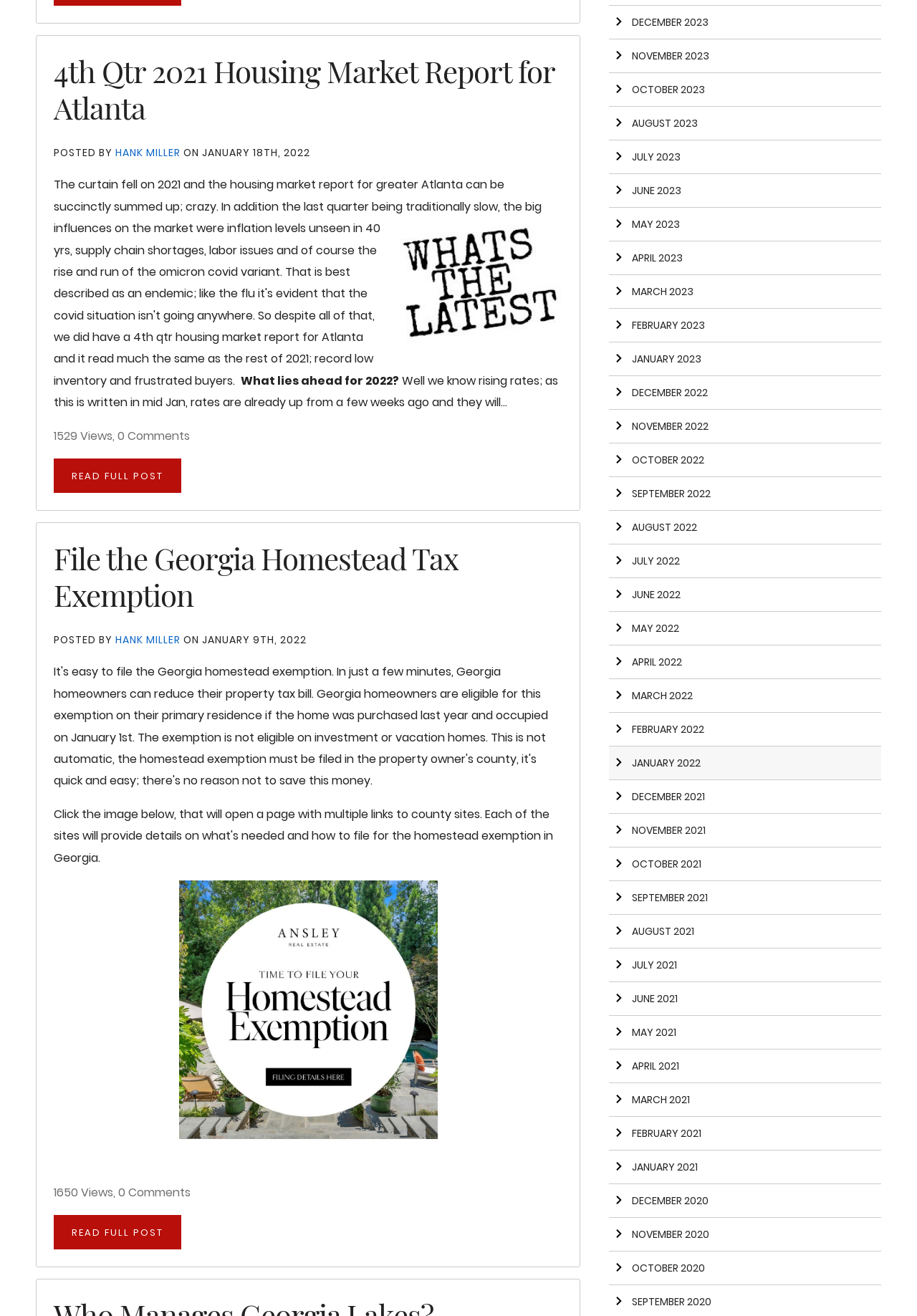Determine the bounding box coordinates of the section I need to click to execute the following instruction: "Go to January 2022". Provide the coordinates as four float numbers between 0 and 1, i.e., [left, top, right, bottom].

[0.664, 0.26, 0.961, 0.286]